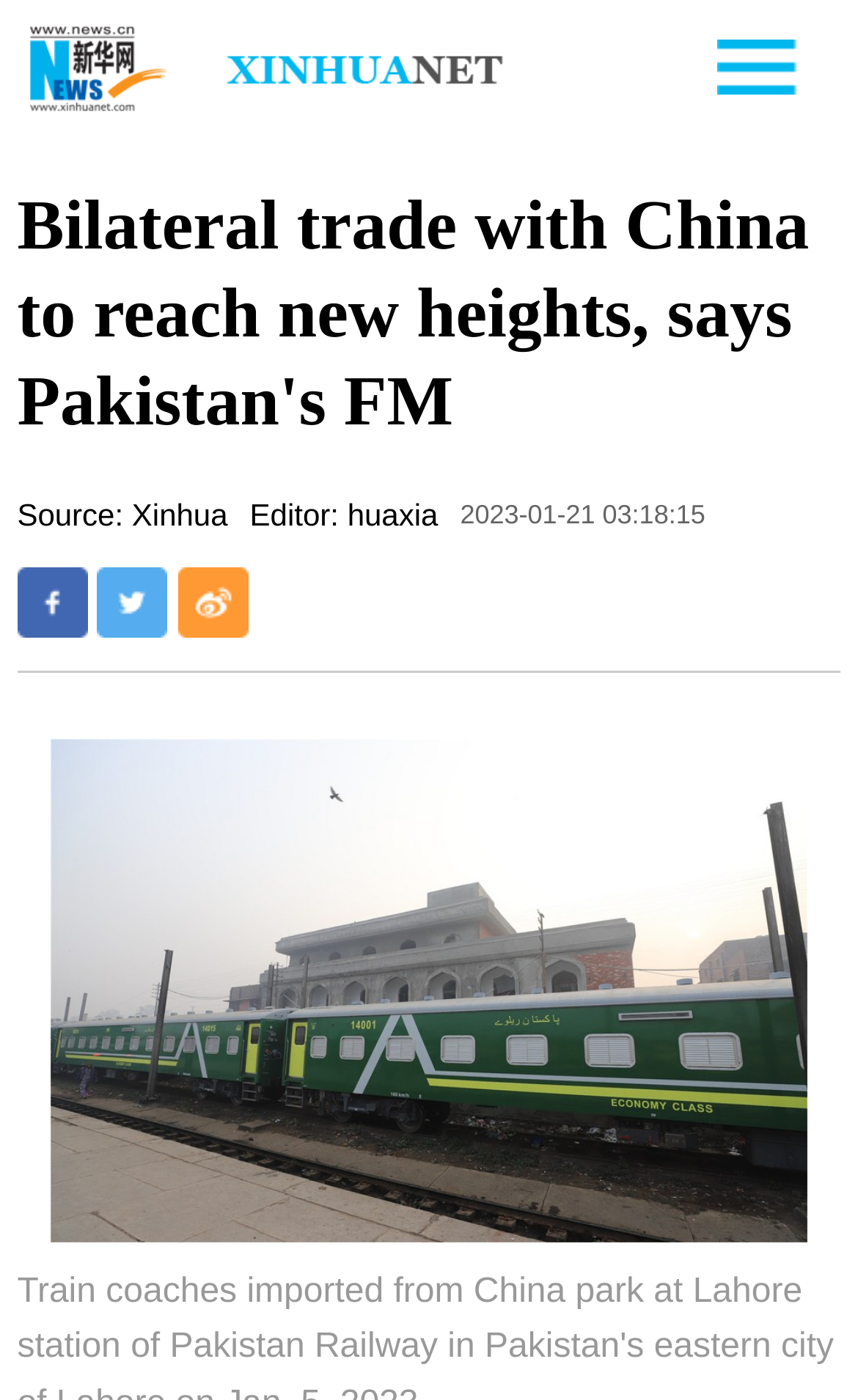Please find and give the text of the main heading on the webpage.

Bilateral trade with China to reach new heights, says Pakistan's FM